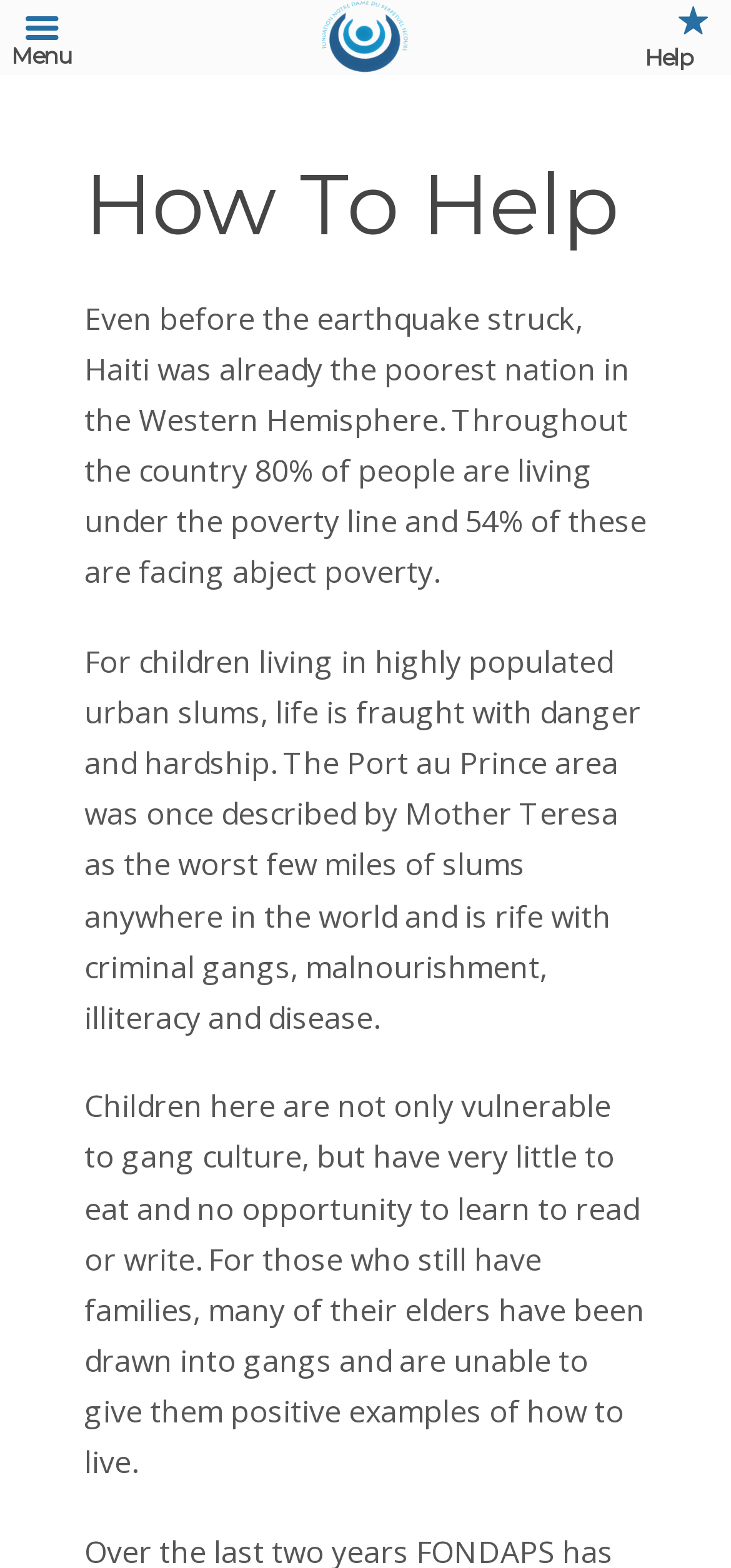Bounding box coordinates are specified in the format (top-left x, top-left y, bottom-right x, bottom-right y). All values are floating point numbers bounded between 0 and 1. Please provide the bounding box coordinate of the region this sentence describes: alt="Foundation Of Perpetual Help"

[0.441, 0.009, 0.559, 0.035]